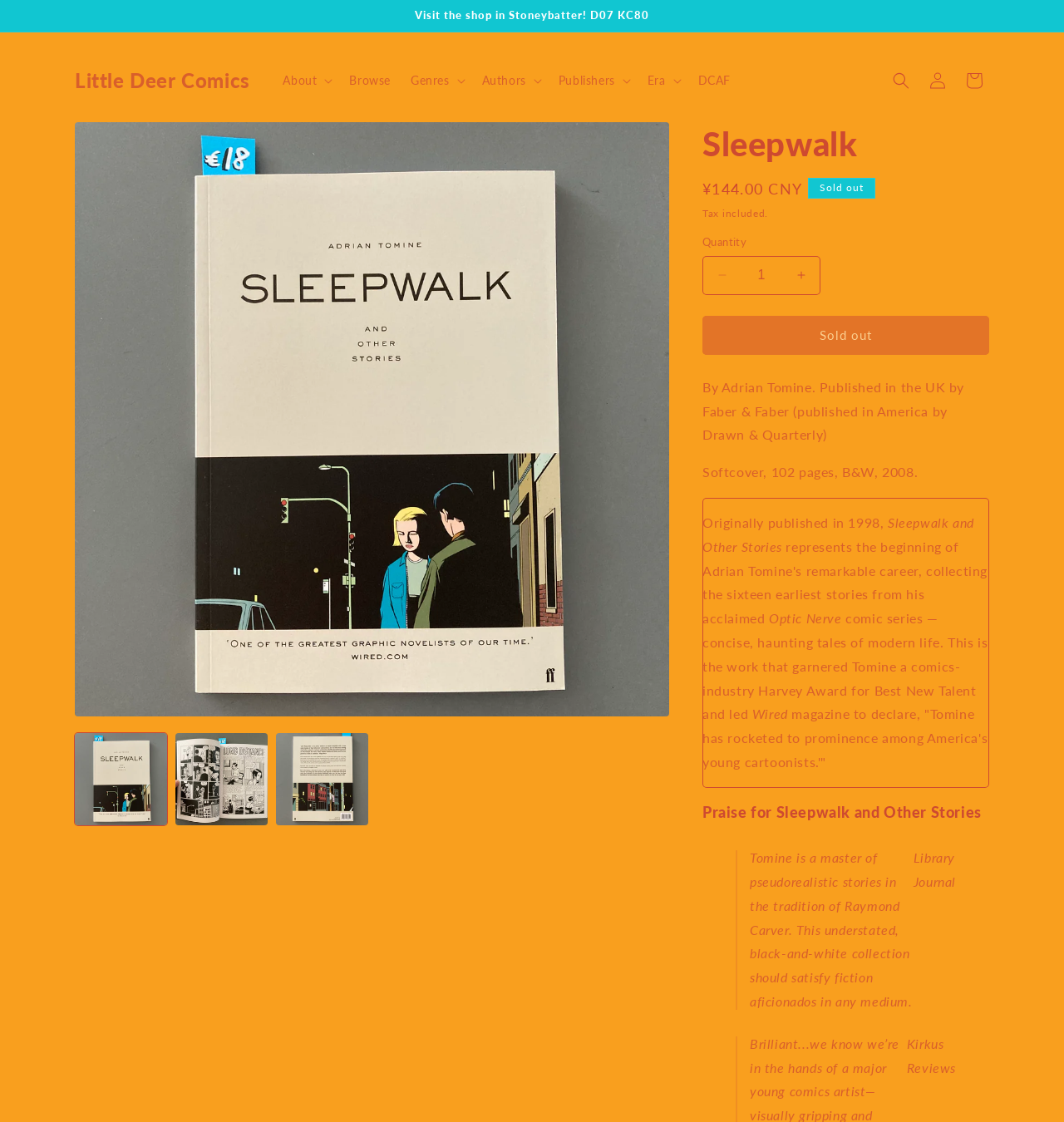What is the status of the book?
Refer to the image and answer the question using a single word or phrase.

Sold out